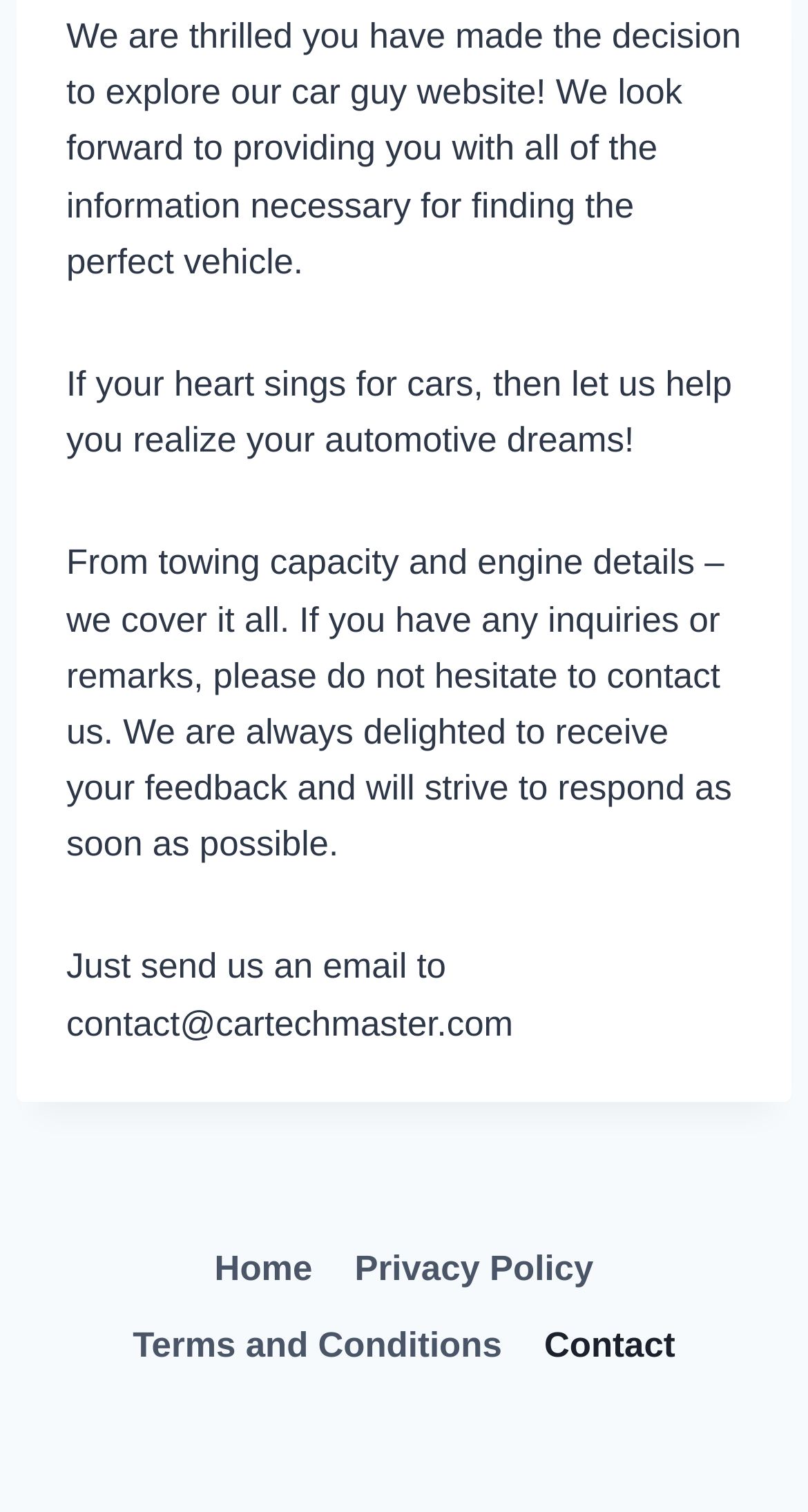Identify and provide the bounding box for the element described by: "Privacy Policy".

[0.413, 0.813, 0.761, 0.865]